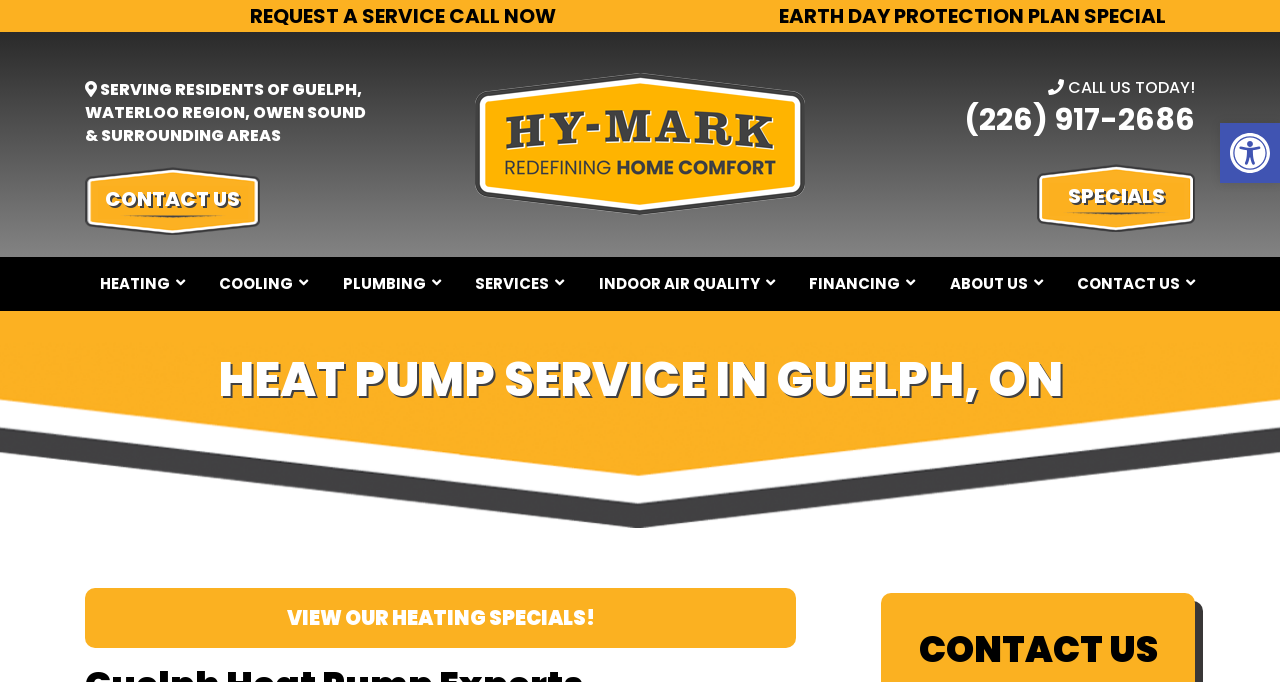Please find the bounding box coordinates of the clickable region needed to complete the following instruction: "Contact us". The bounding box coordinates must consist of four float numbers between 0 and 1, i.e., [left, top, right, bottom].

[0.066, 0.244, 0.203, 0.344]